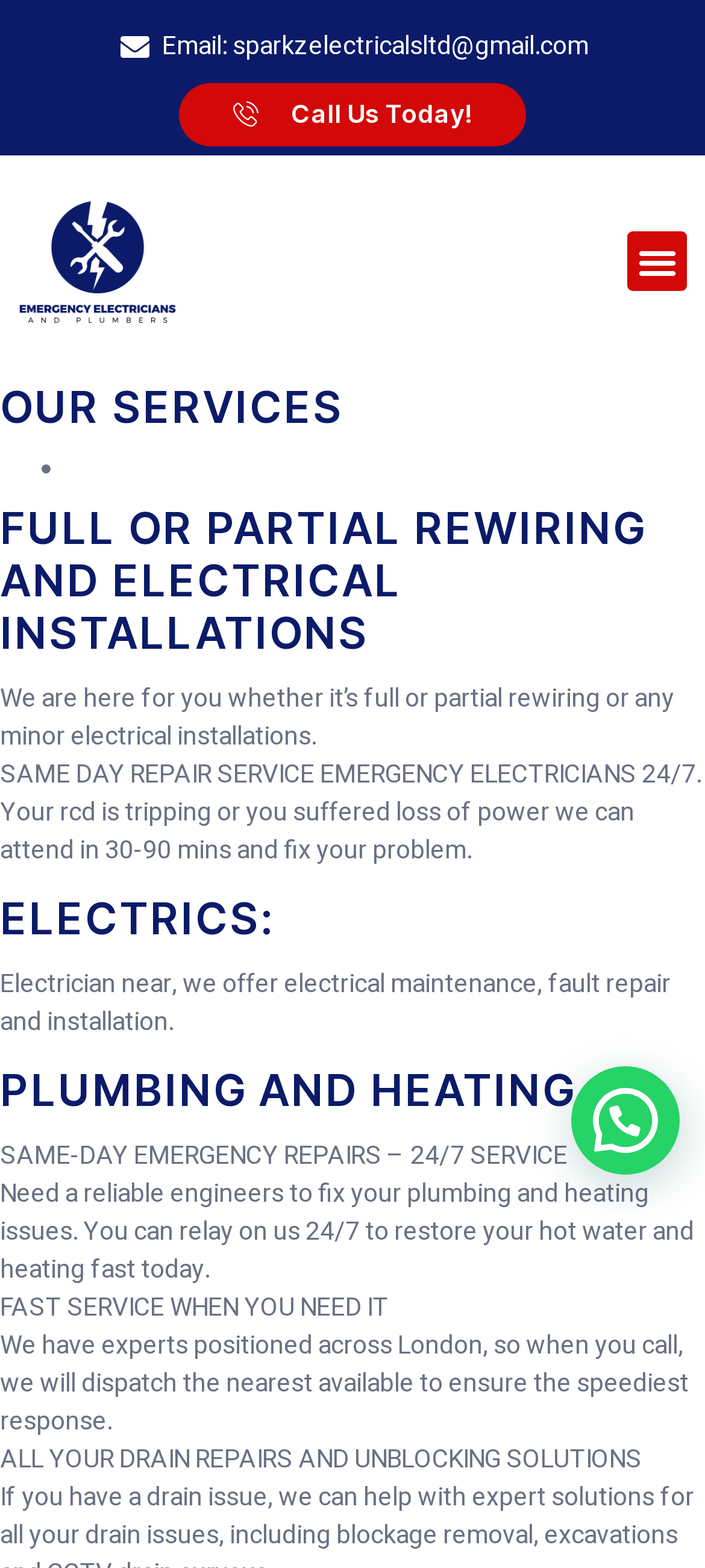Based on the element description Menu, identify the bounding box of the UI element in the given webpage screenshot. The coordinates should be in the format (top-left x, top-left y, bottom-right x, bottom-right y) and must be between 0 and 1.

[0.89, 0.148, 0.974, 0.186]